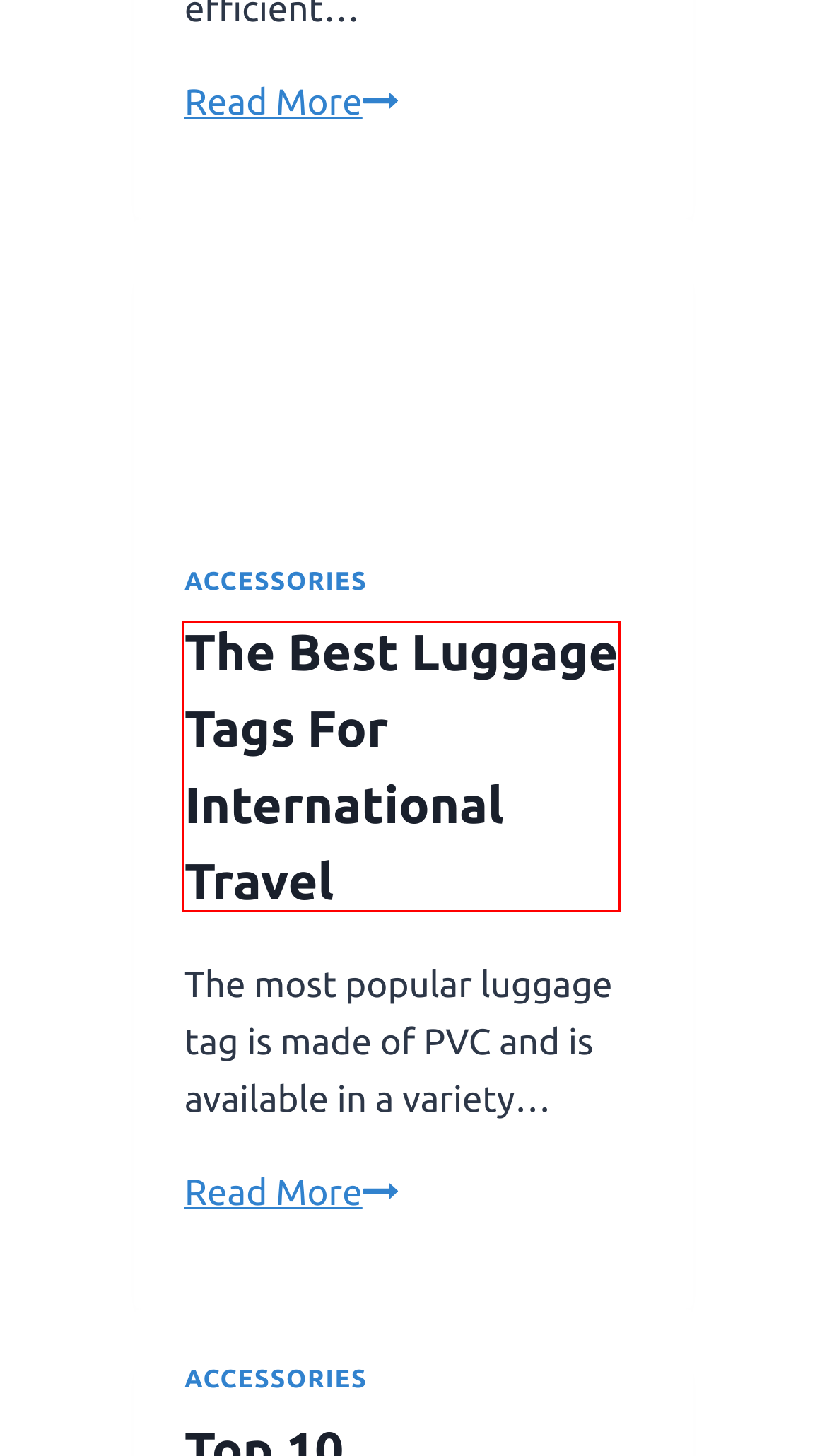You are presented with a screenshot of a webpage containing a red bounding box around a particular UI element. Select the best webpage description that matches the new webpage after clicking the element within the bounding box. Here are the candidates:
A. Can am Spyder Luggage Rack
B. Amazon.com
C. Essential Guide to Choosing the Perfect Luggage
D. The Best Luggage Tags for International Travel
E. Top 10 Lightweight Folding Luggage Cart
F. Best Loungefly Women's Wallets
G. Accessories — The luggage for you
H. Luggage Rack For Tour Pack

D